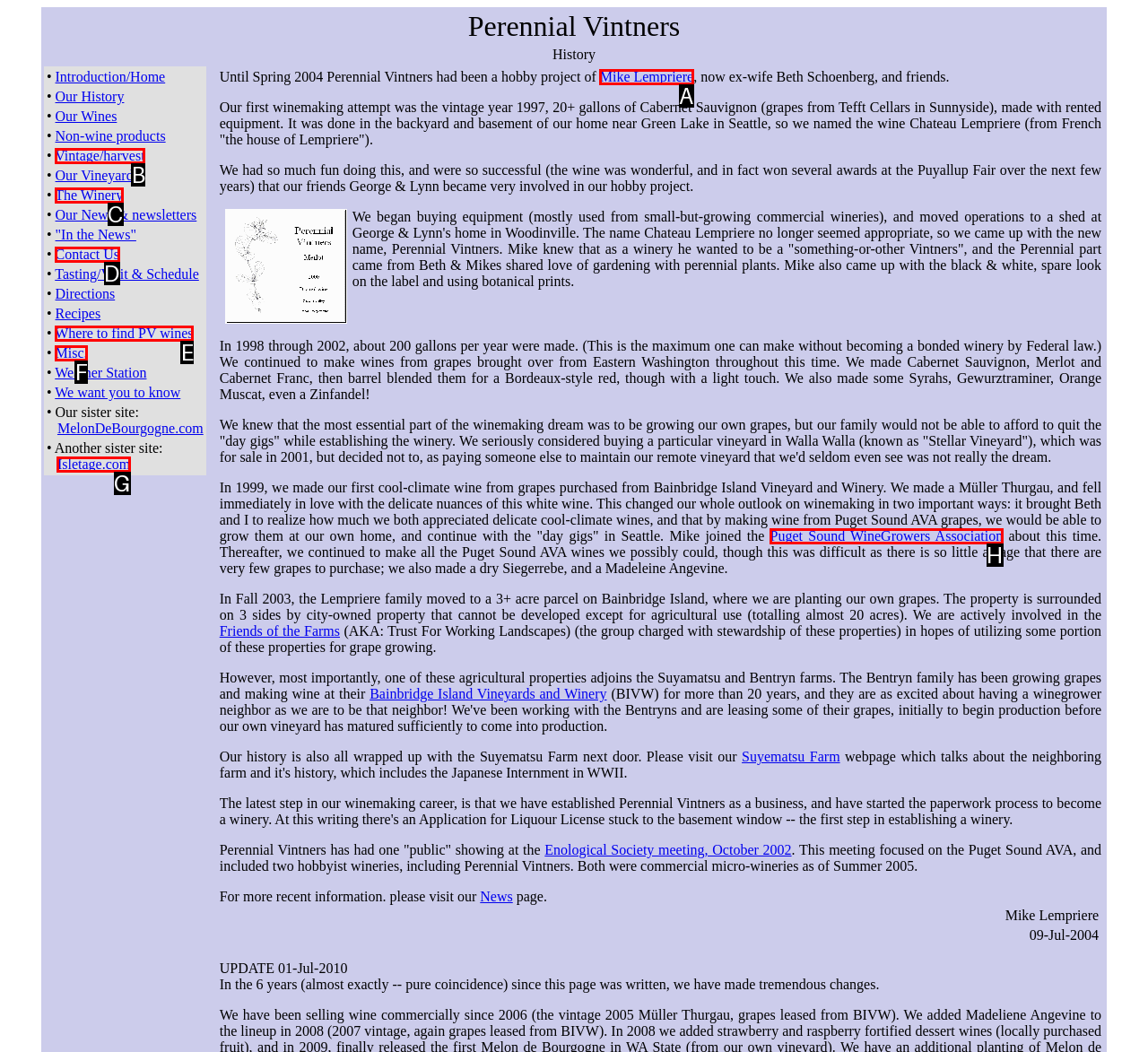Identify the HTML element that corresponds to the following description: Mike Lempriere Provide the letter of the best matching option.

A